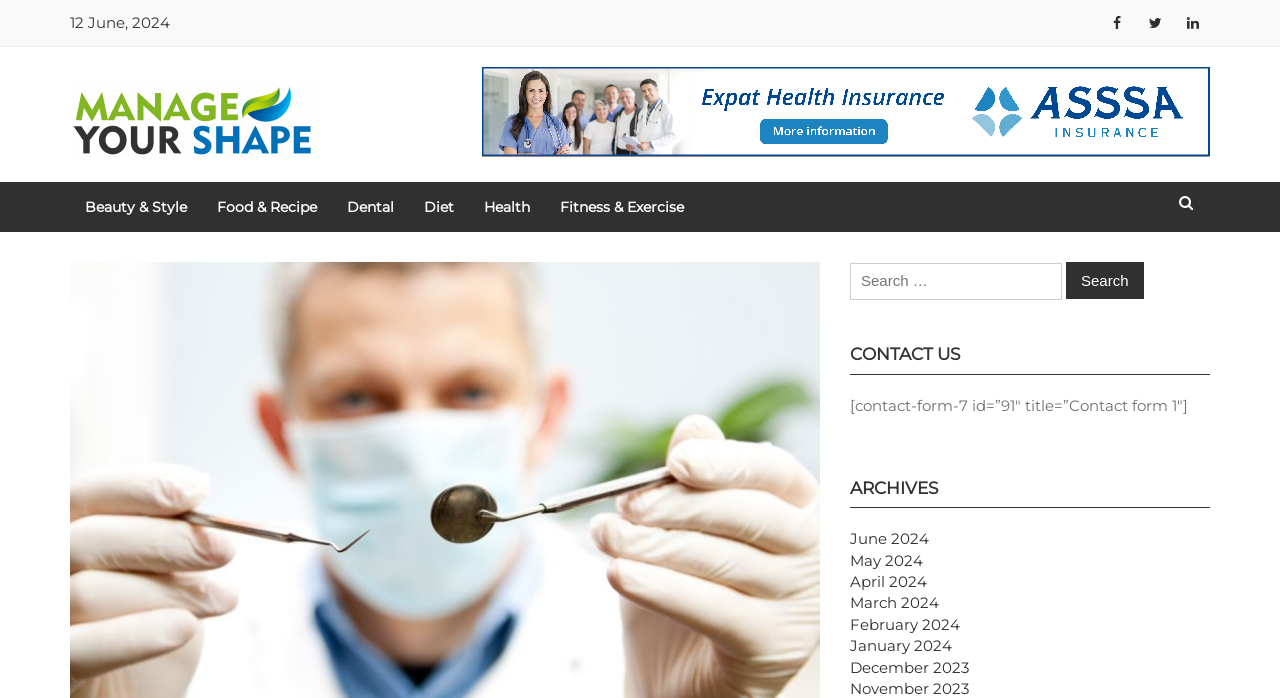Write a detailed summary of the webpage, including text, images, and layout.

This webpage is about a health blog, specifically focusing on dental bridges. At the top, there is a date "12 June, 2024" and three social media links on the right side. Below the date, there is a "Skip to content" link. 

On the left side, there is a logo "Manage Your Shape" with an image and a heading. Below the logo, there is a "Health blog" text. 

On the right side, there is a large banner with an image. Below the banner, there are five category links: "Beauty & Style", "Food & Recipe", "Dental", "Diet", and "Health". 

Further down, there is a search bar with a search button on the right side. Below the search bar, there are three sections: "CONTACT US" with a contact form, "ARCHIVES" with links to monthly archives from June 2024 to December 2023, and no other content.